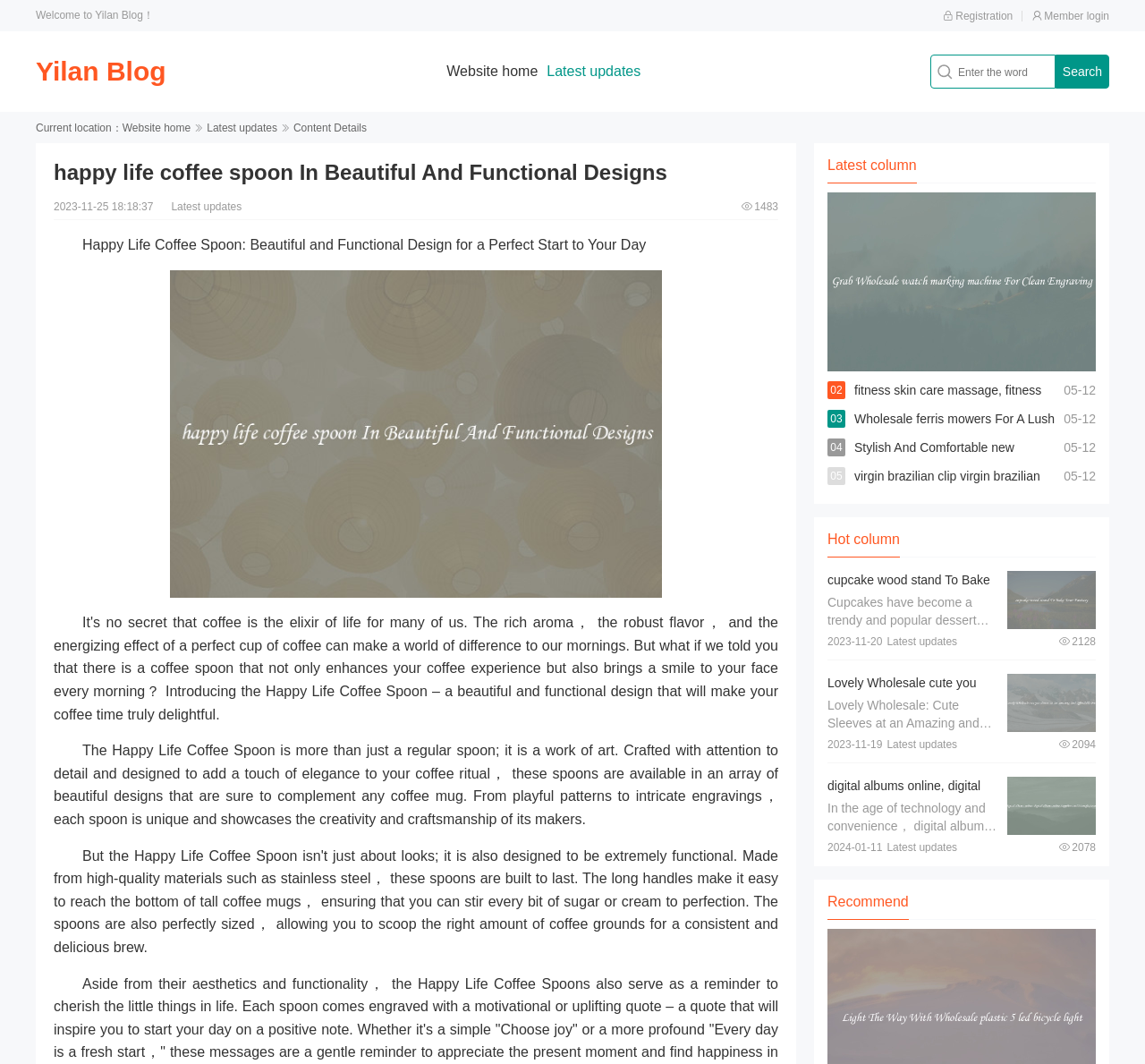Find the bounding box coordinates of the UI element according to this description: "Member login".

[0.901, 0.009, 0.969, 0.021]